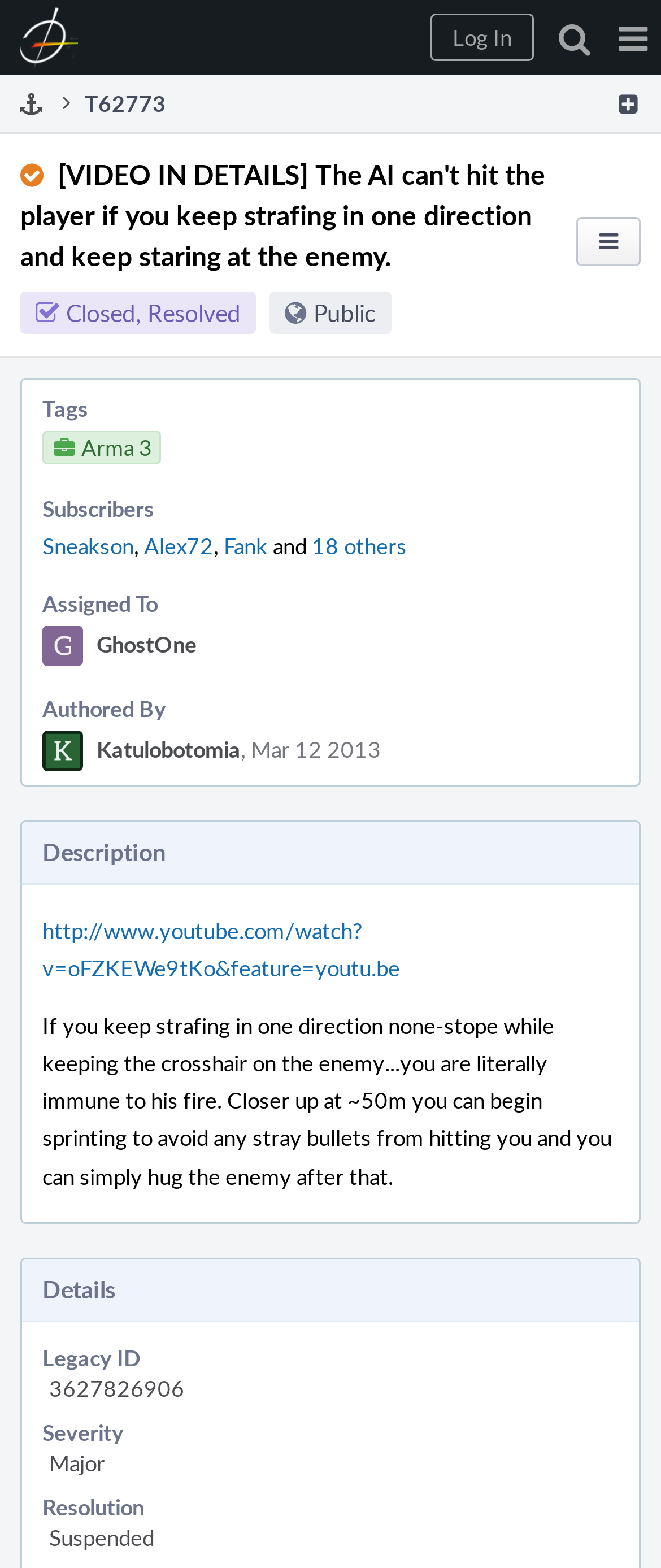Provide the bounding box coordinates of the section that needs to be clicked to accomplish the following instruction: "See the tags."

[0.064, 0.251, 0.133, 0.27]